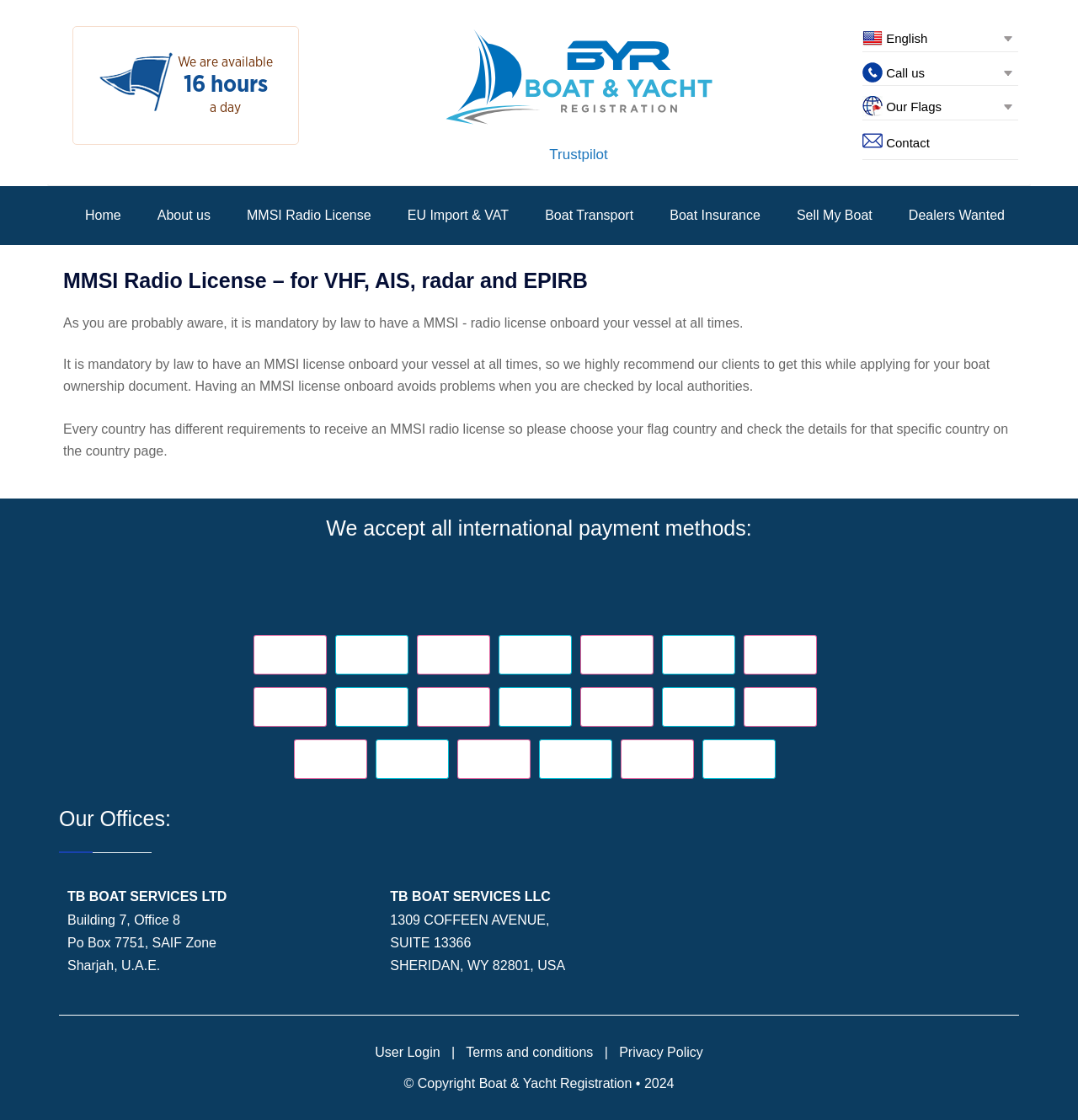Find the bounding box coordinates of the clickable area required to complete the following action: "Click on the 'Contact' link".

[0.8, 0.121, 0.862, 0.134]